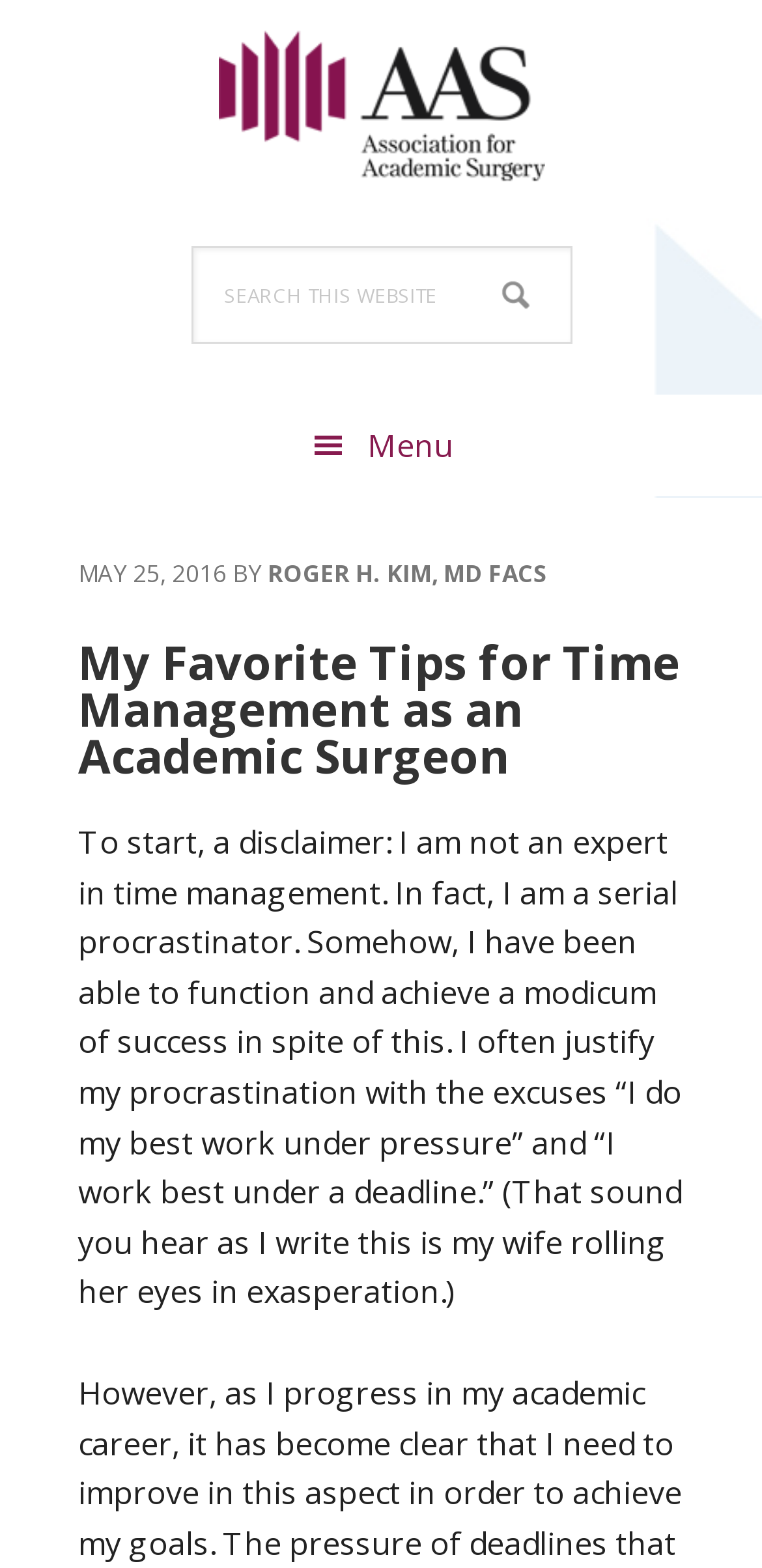Refer to the image and answer the question with as much detail as possible: What is the author's attitude towards time management?

The author's attitude towards time management can be inferred from the text 'To start, a disclaimer: I am not an expert in time management. In fact, I am a serial procrastinator.' which suggests that the author is self-deprecating and humorous about their lack of expertise in time management.